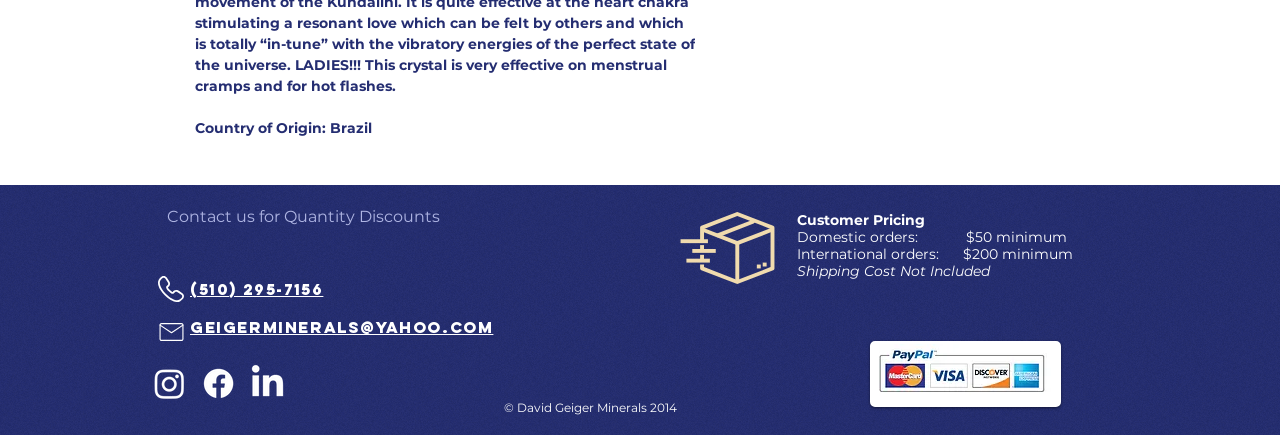Utilize the details in the image to thoroughly answer the following question: What social media platforms are available?

The social media platforms are listed in the 'Social Bar' section, which includes links to Instagram, Facebook, and LinkedIn, each with its corresponding icon.